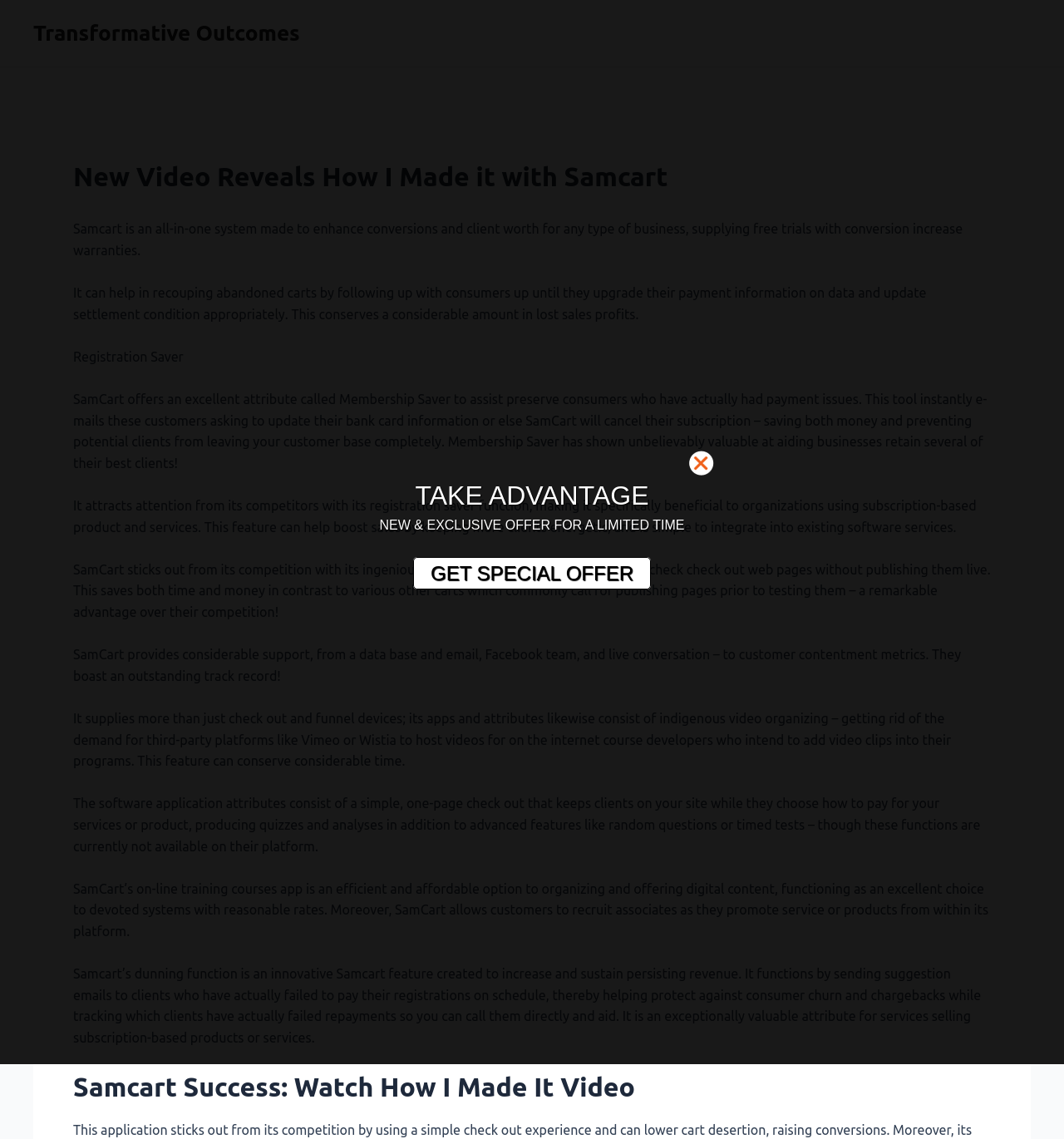Find the bounding box of the UI element described as: "Transformative Outcomes". The bounding box coordinates should be given as four float values between 0 and 1, i.e., [left, top, right, bottom].

[0.031, 0.019, 0.282, 0.04]